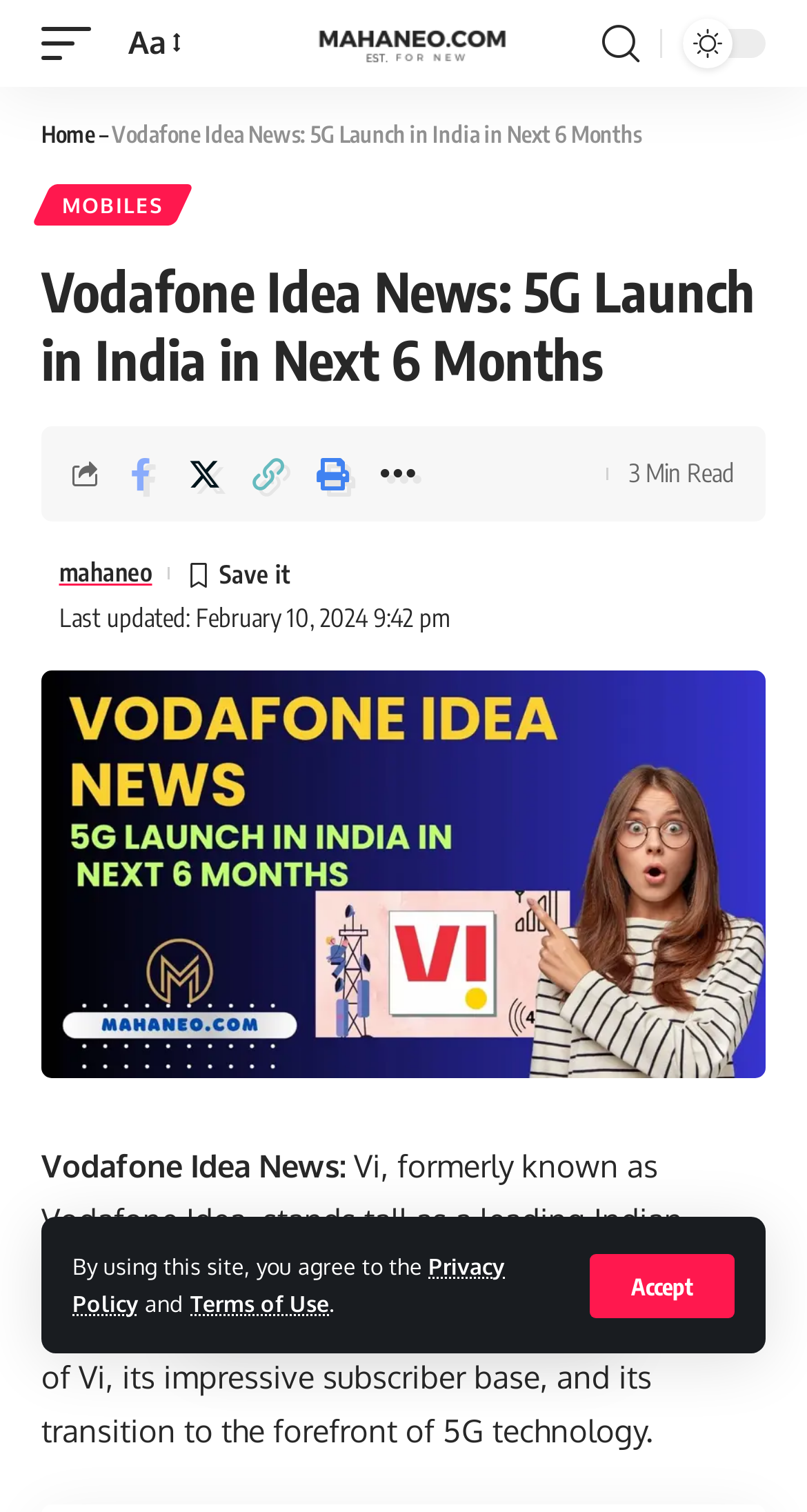Please locate the bounding box coordinates of the element that should be clicked to complete the given instruction: "Search for something".

[0.733, 0.008, 0.805, 0.05]